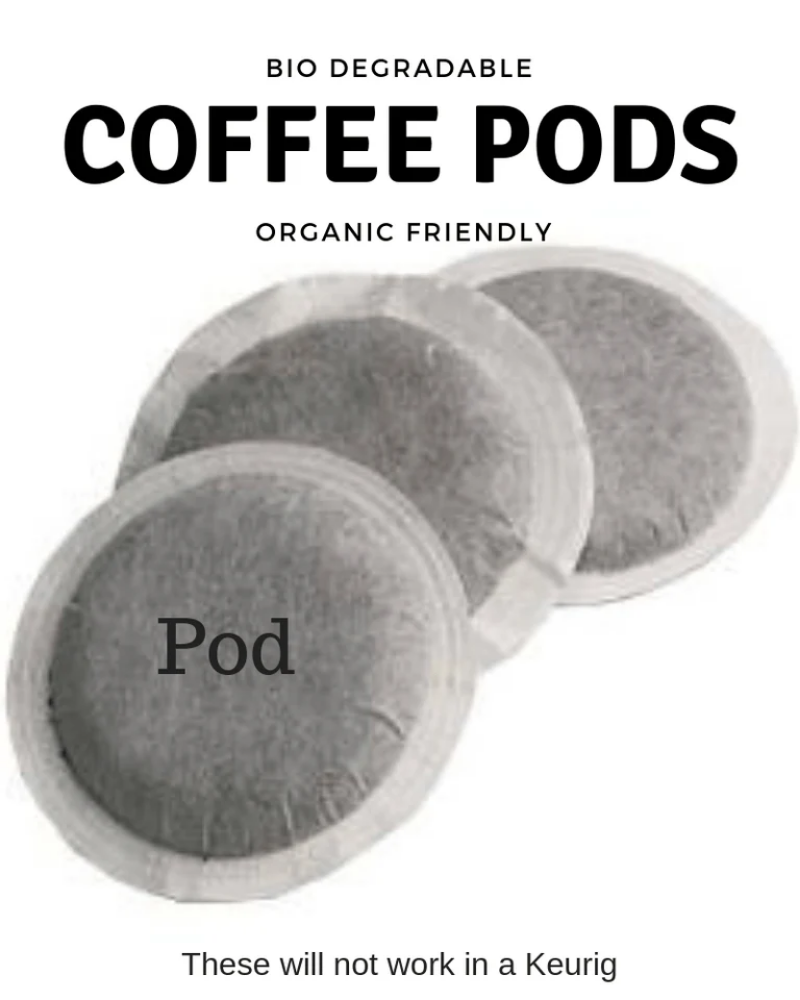Offer a detailed explanation of what is depicted in the image.

The image showcases three biodegradable coffee pods, arranged prominently on a clean background. The pods are labeled simply as "Pod" in an eye-catching font, underscoring their eco-friendly nature. Above the pods, the text "BIO DEGRADABLE" and "ORGANIC FRIENDLY" emphasizes the sustainable qualities of these coffee products. A cautionary note beneath the pods states, "These will not work in a Keurig," indicating their specific compatibility. This image effectively communicates the eco-conscious appeal of the coffee pods while providing clear usage information for potential consumers.